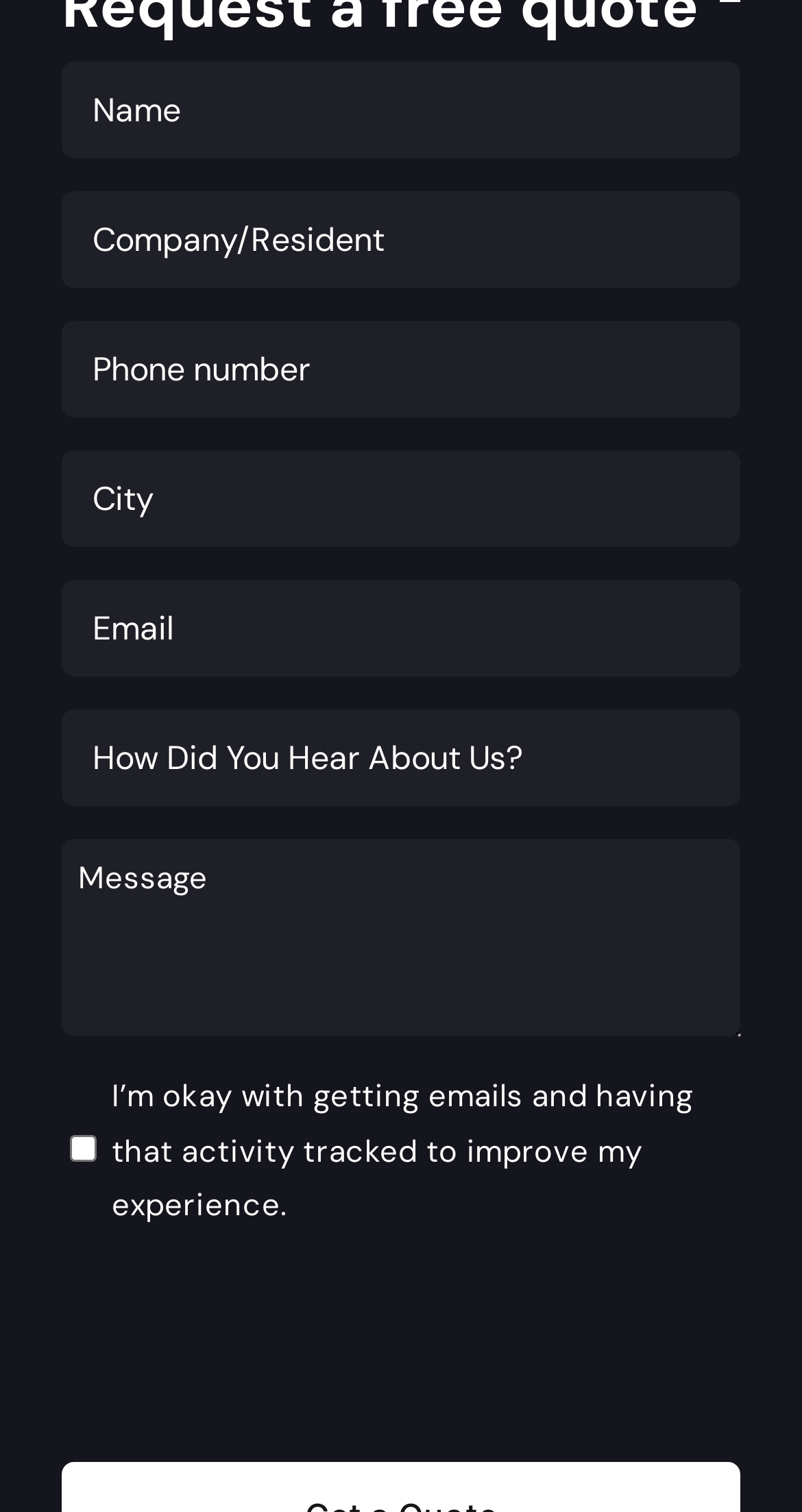Please provide a one-word or short phrase answer to the question:
What is the purpose of the checkbox?

Consent for emails